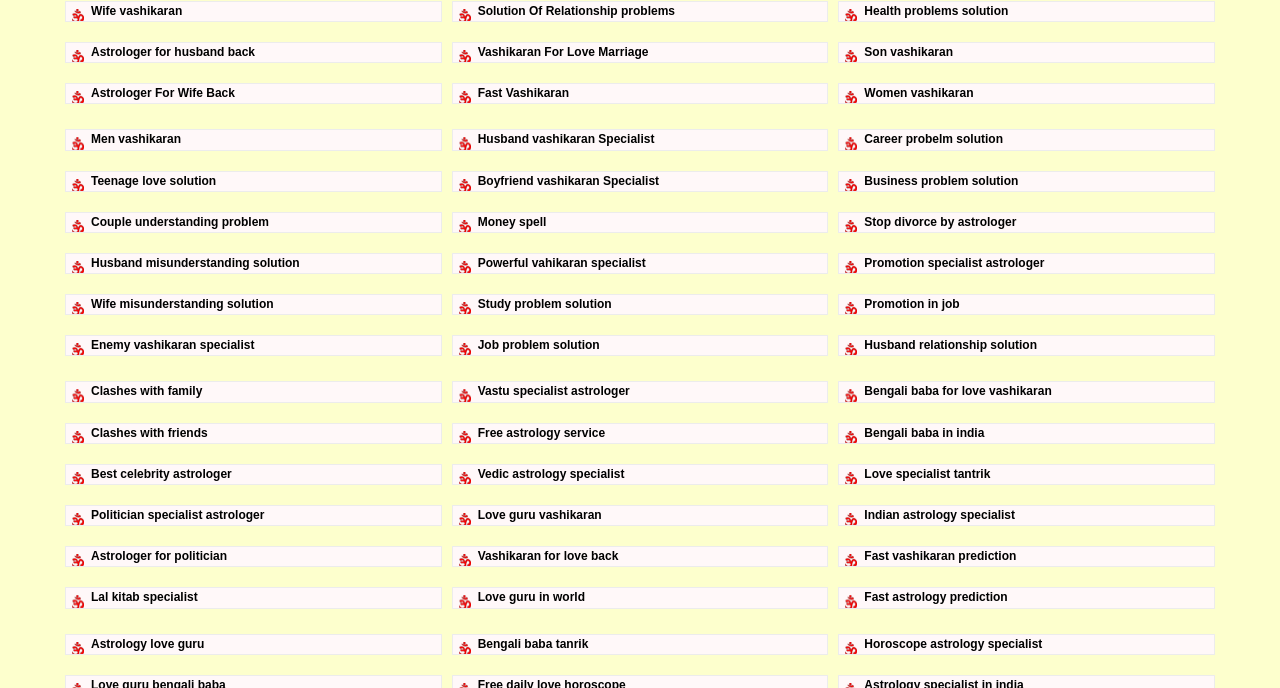Locate the bounding box coordinates of the element to click to perform the following action: 'Explore Husband vashikaran Specialist'. The coordinates should be given as four float values between 0 and 1, in the form of [left, top, right, bottom].

[0.353, 0.188, 0.647, 0.219]